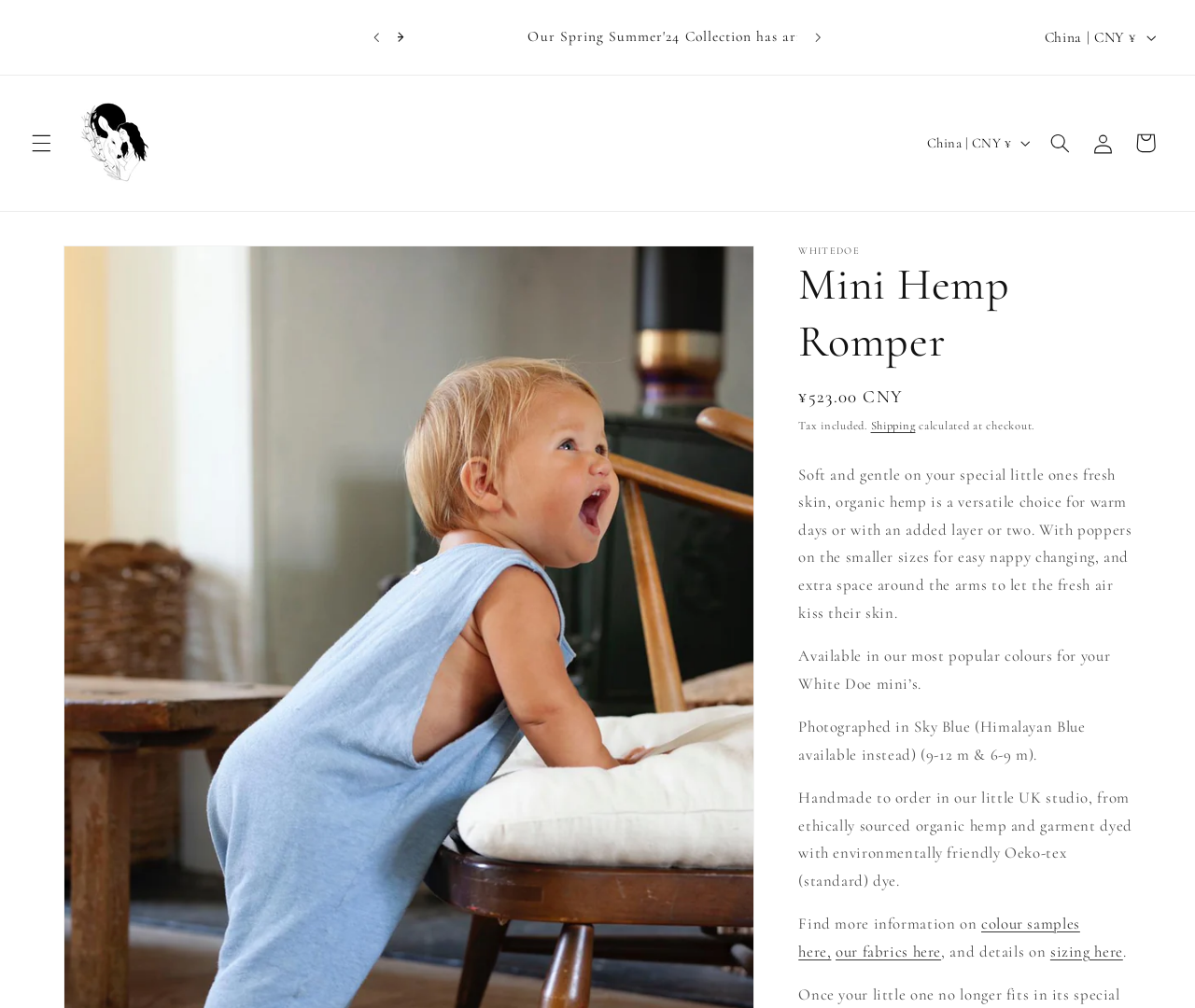Identify the bounding box coordinates of the clickable region necessary to fulfill the following instruction: "Search for something". The bounding box coordinates should be four float numbers between 0 and 1, i.e., [left, top, right, bottom].

[0.869, 0.121, 0.905, 0.163]